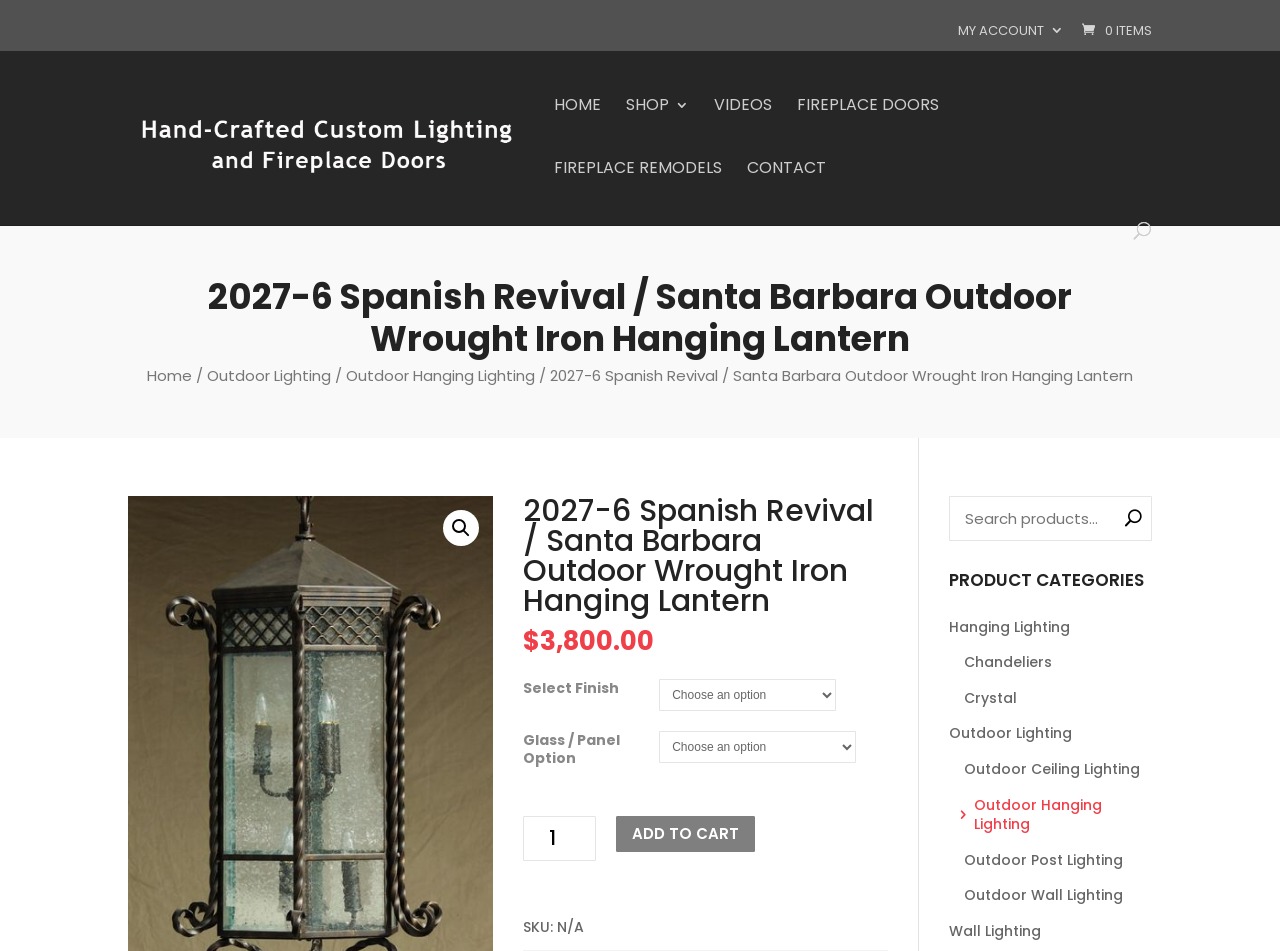What is the price of the lantern?
Please give a detailed and elaborate answer to the question.

I found the price of the lantern by looking at the static text elements on the webpage. Specifically, I found the element with the text '$' and the adjacent element with the text '3,800.00', which together indicate the price of the lantern.